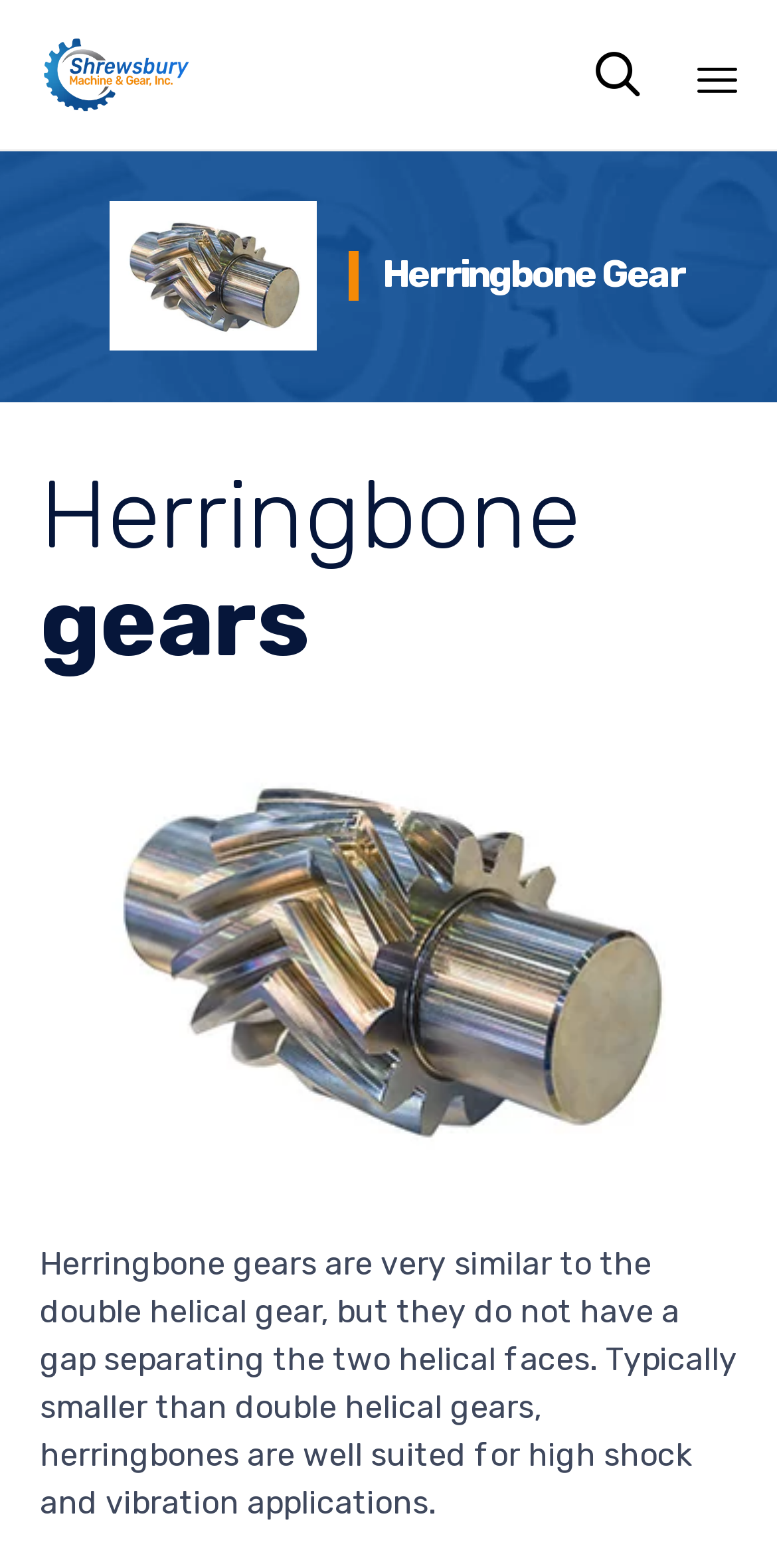What is the difference between herringbone gears and double helical gears?
Provide a thorough and detailed answer to the question.

The text on the webpage states that herringbone gears are very similar to double helical gears, but they do not have a gap separating the two helical faces, which is the main difference between the two.